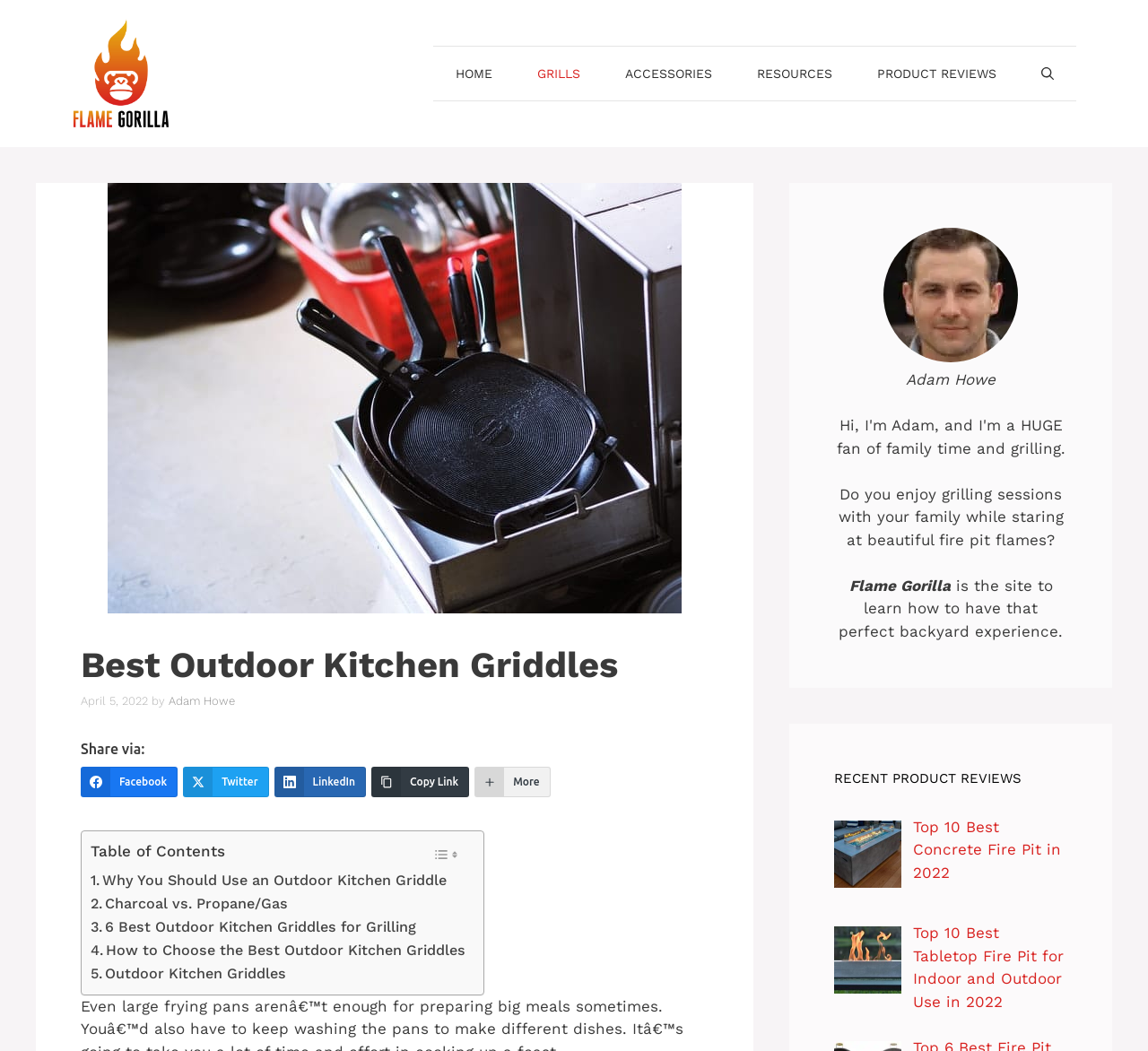Using the description: "aria-label="Open Search Bar"", identify the bounding box of the corresponding UI element in the screenshot.

[0.888, 0.044, 0.938, 0.096]